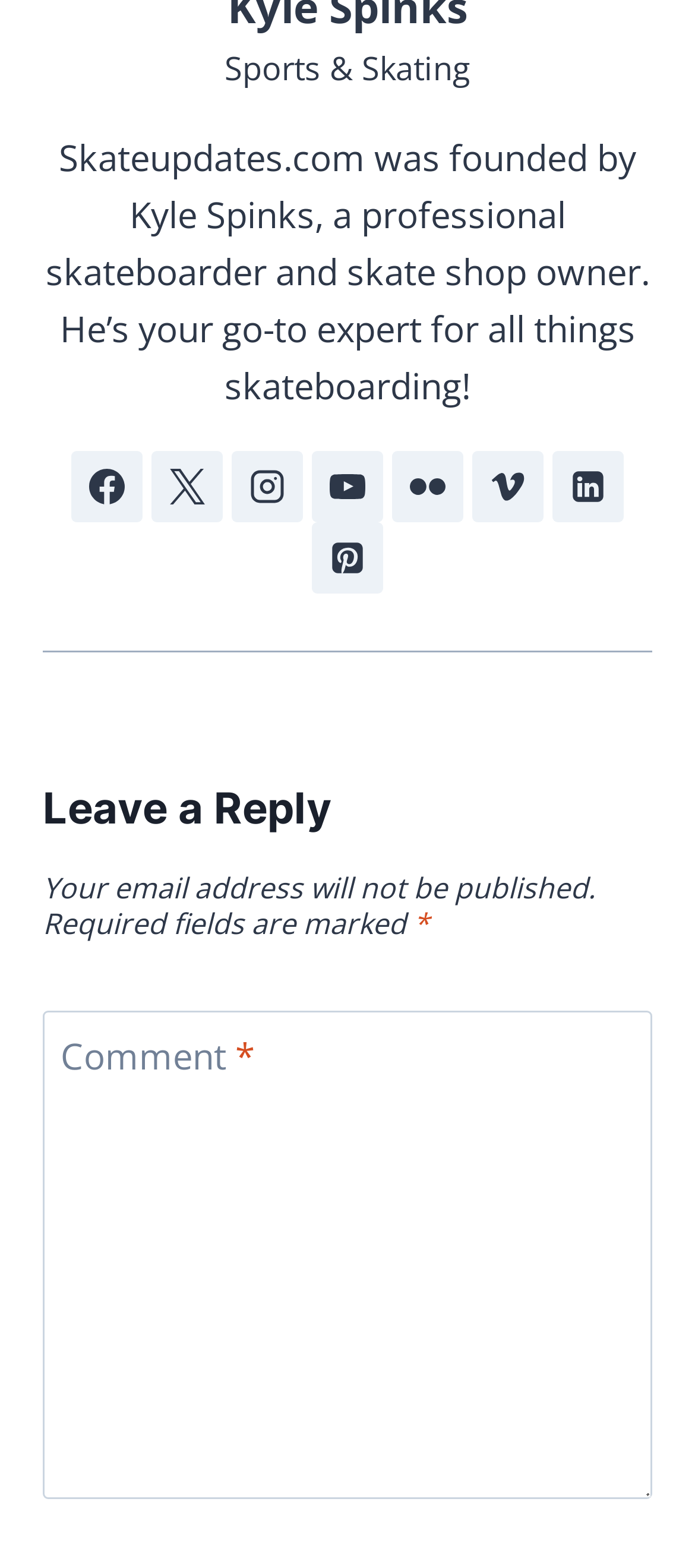Locate the bounding box of the UI element with the following description: "Recension de livres".

None